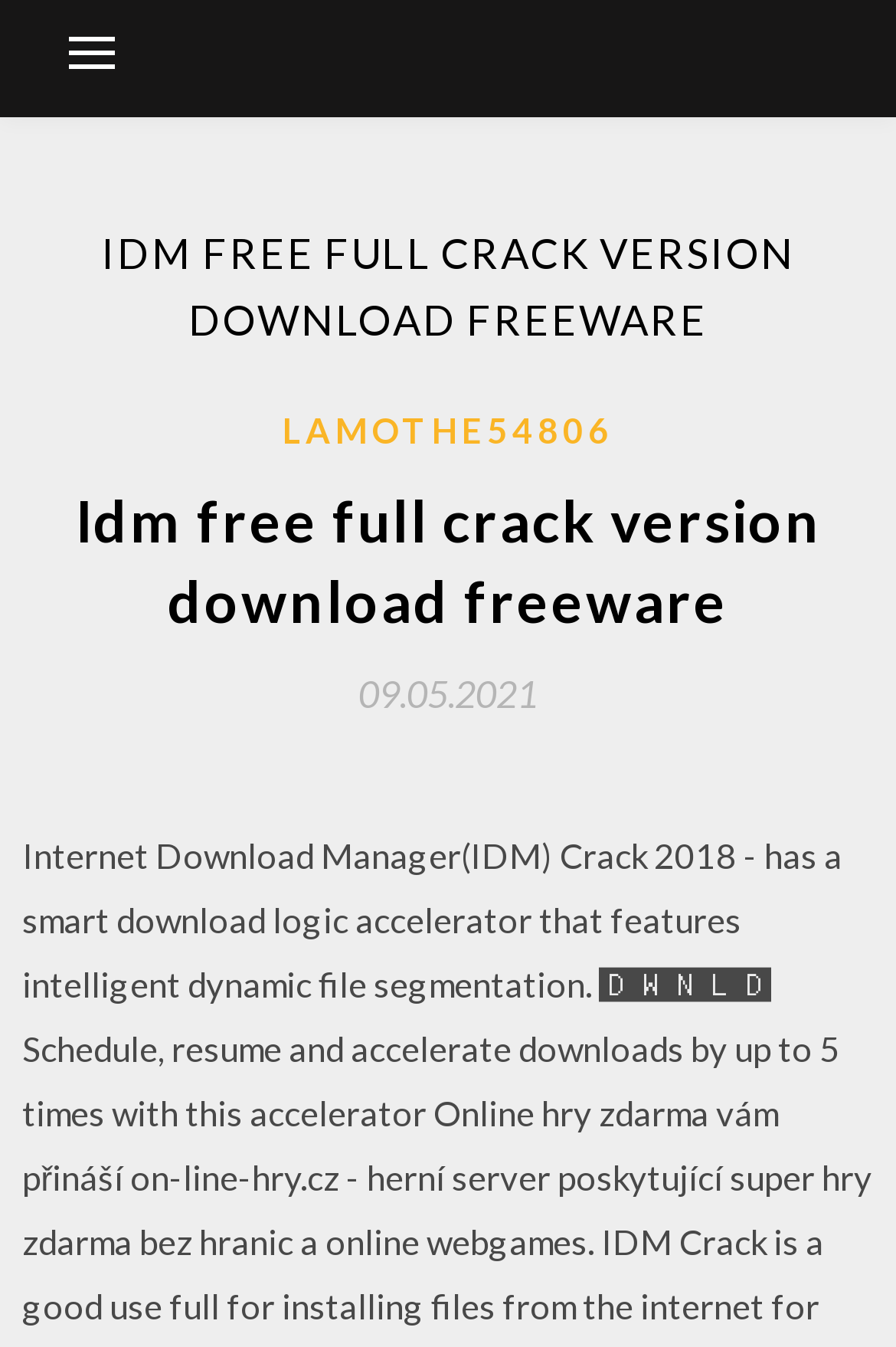Illustrate the webpage's structure and main components comprehensively.

The webpage appears to be a download page for Internet Download Manager (IDM) software. At the top-left corner, there is a button that controls the primary menu. 

The main header section is located at the top of the page, spanning almost the entire width. It contains a prominent heading that reads "IDM FREE FULL CRACK VERSION DOWNLOAD FREEWARE" in bold font. 

Below the main header, there is a secondary header section that contains a link to a user profile named "LAMOTHE54806" on the left side, and a heading that repeats the title "Idm free full crack version download freeware" on the right side. 

Further down, there is a link with a timestamp "09.05.2021" that indicates the date of the post or update. The timestamp is accompanied by a time element, but the exact time is not specified.